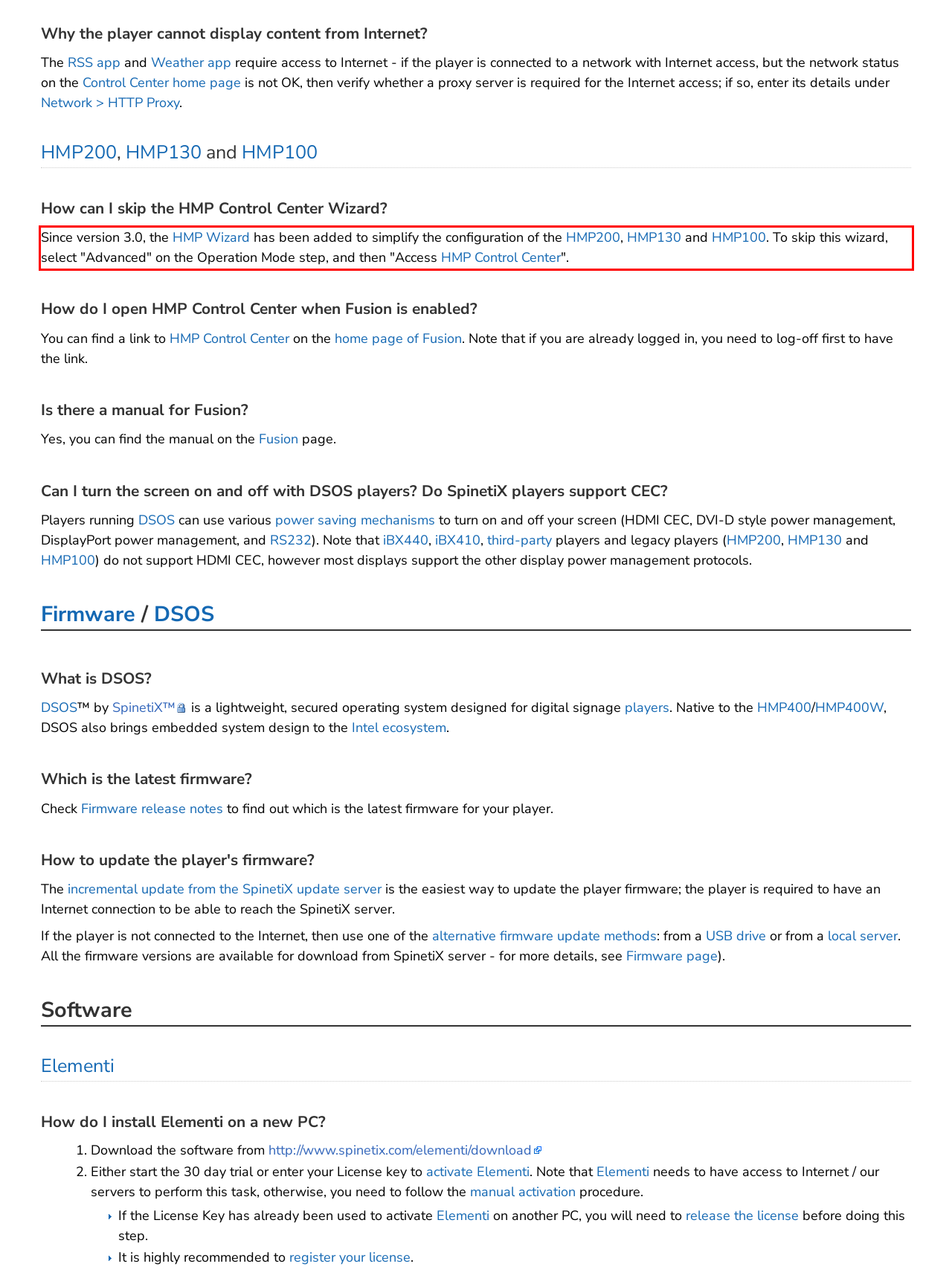The screenshot provided shows a webpage with a red bounding box. Apply OCR to the text within this red bounding box and provide the extracted content.

Since version 3.0, the HMP Wizard has been added to simplify the configuration of the HMP200, HMP130 and HMP100. To skip this wizard, select "Advanced" on the Operation Mode step, and then "Access HMP Control Center".